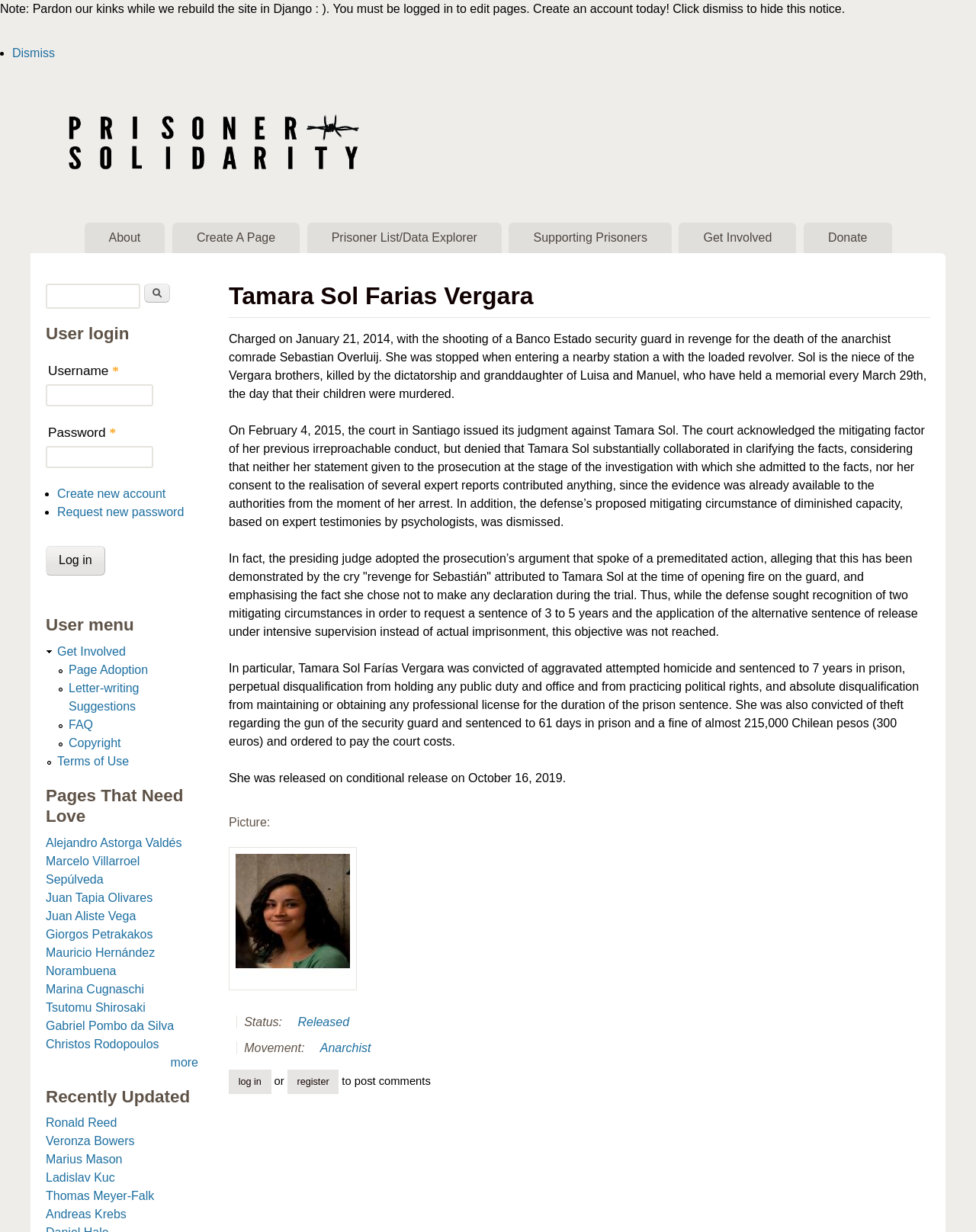What is the name of the first prisoner listed in the 'Recently Updated' section?
Provide a detailed and extensive answer to the question.

The 'Recently Updated' section can be found near the bottom of the webpage. It contains a list of links to different pages. The first link in the list is to the page of Ronald Reed, which is the answer to this question.